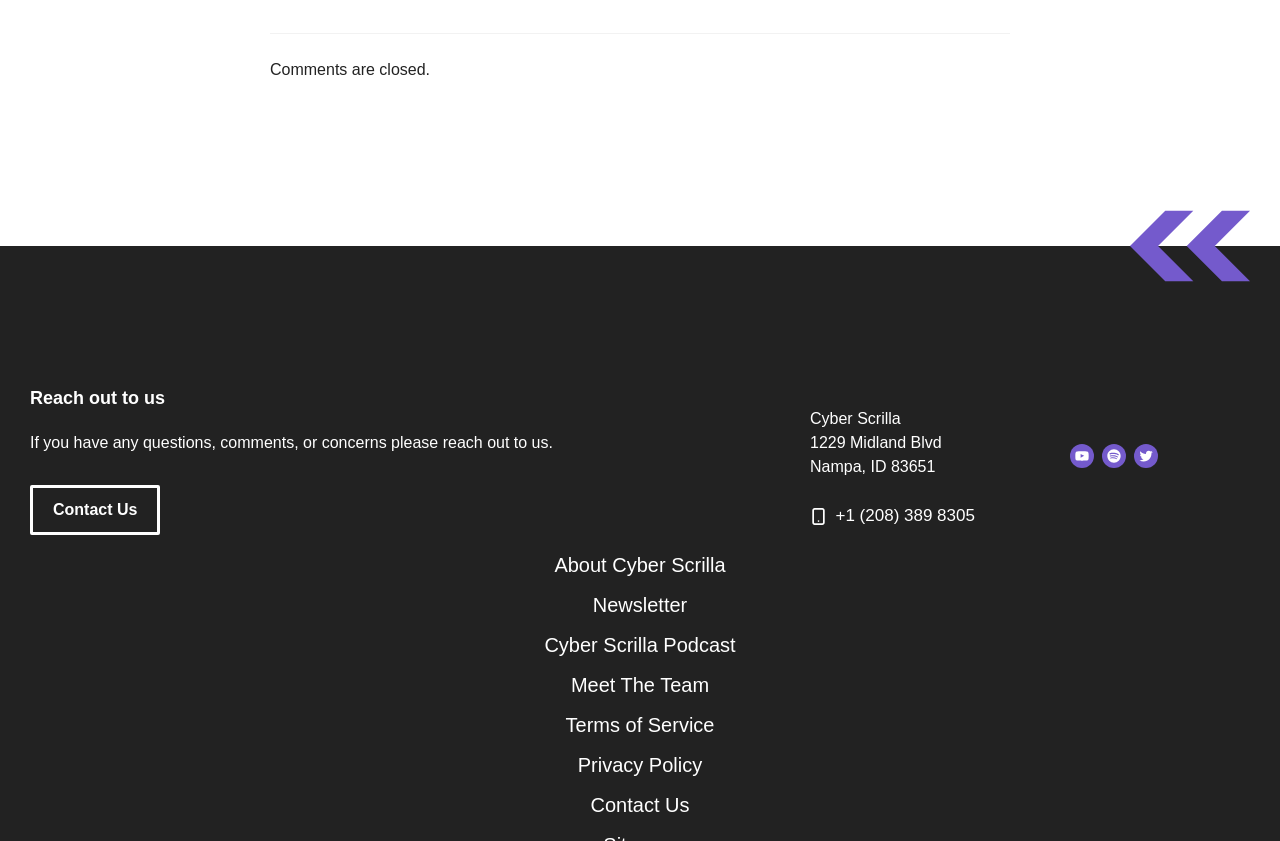Answer the question below in one word or phrase:
What is the company name?

Cyber Scrilla